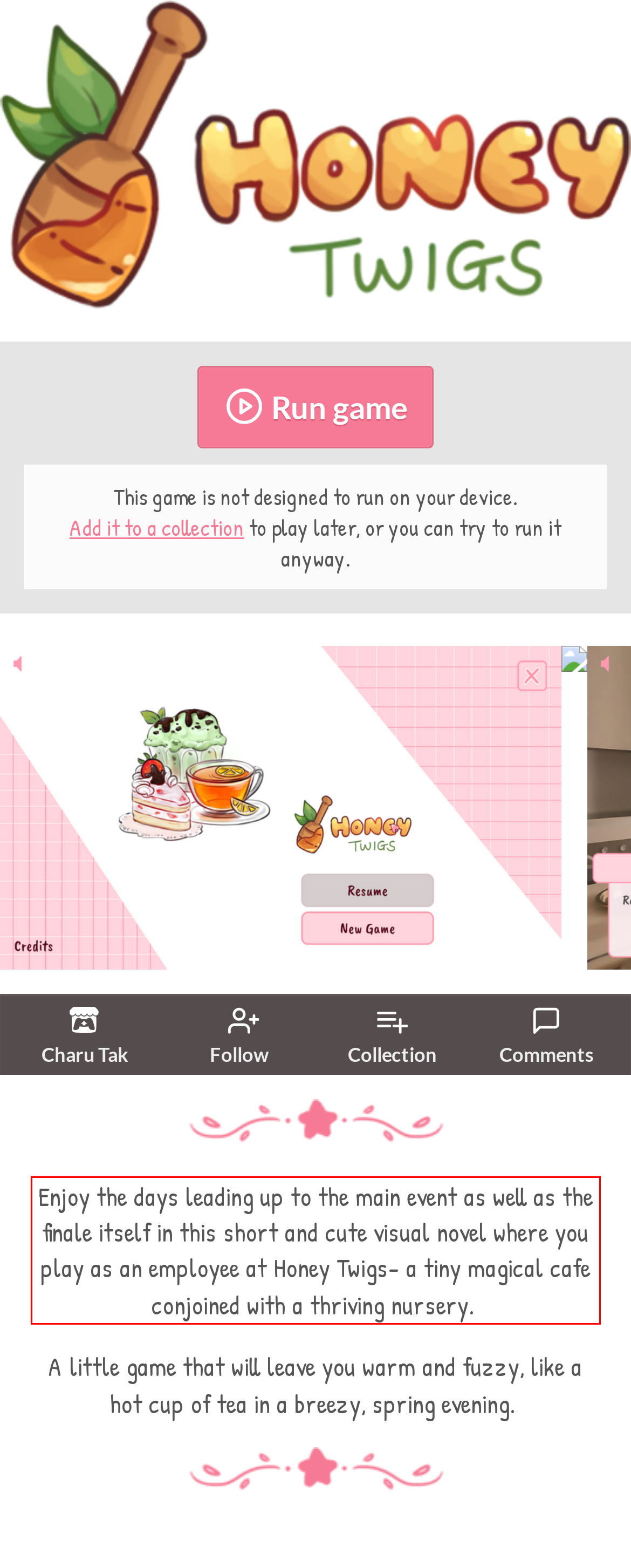Analyze the screenshot of the webpage and extract the text from the UI element that is inside the red bounding box.

Enjoy the days leading up to the main event as well as the finale itself in this short and cute visual novel where you play as an employee at Honey Twigs- a tiny magical cafe conjoined with a thriving nursery.